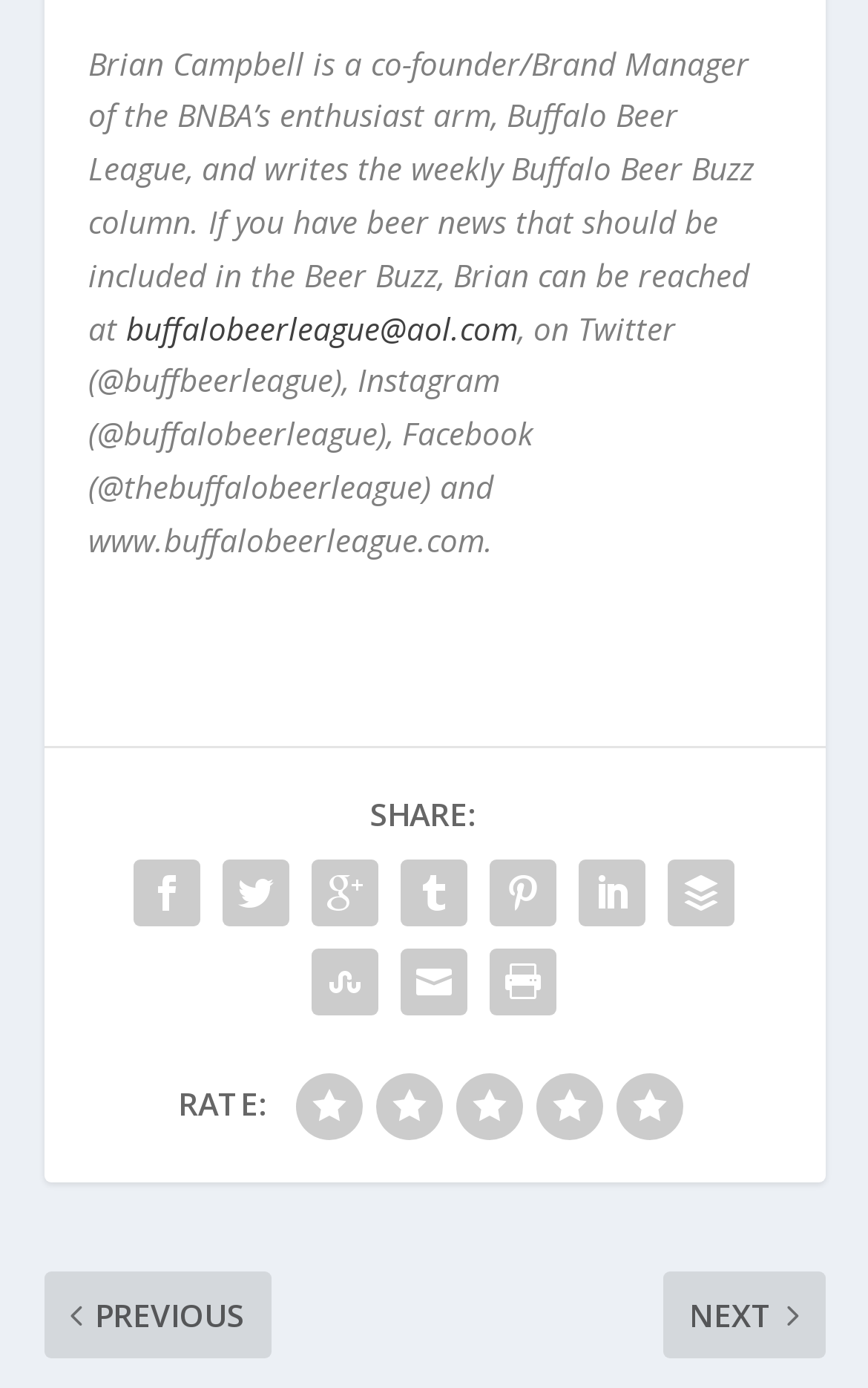Indicate the bounding box coordinates of the element that needs to be clicked to satisfy the following instruction: "Share on Twitter". The coordinates should be four float numbers between 0 and 1, i.e., [left, top, right, bottom].

[0.141, 0.611, 0.244, 0.675]